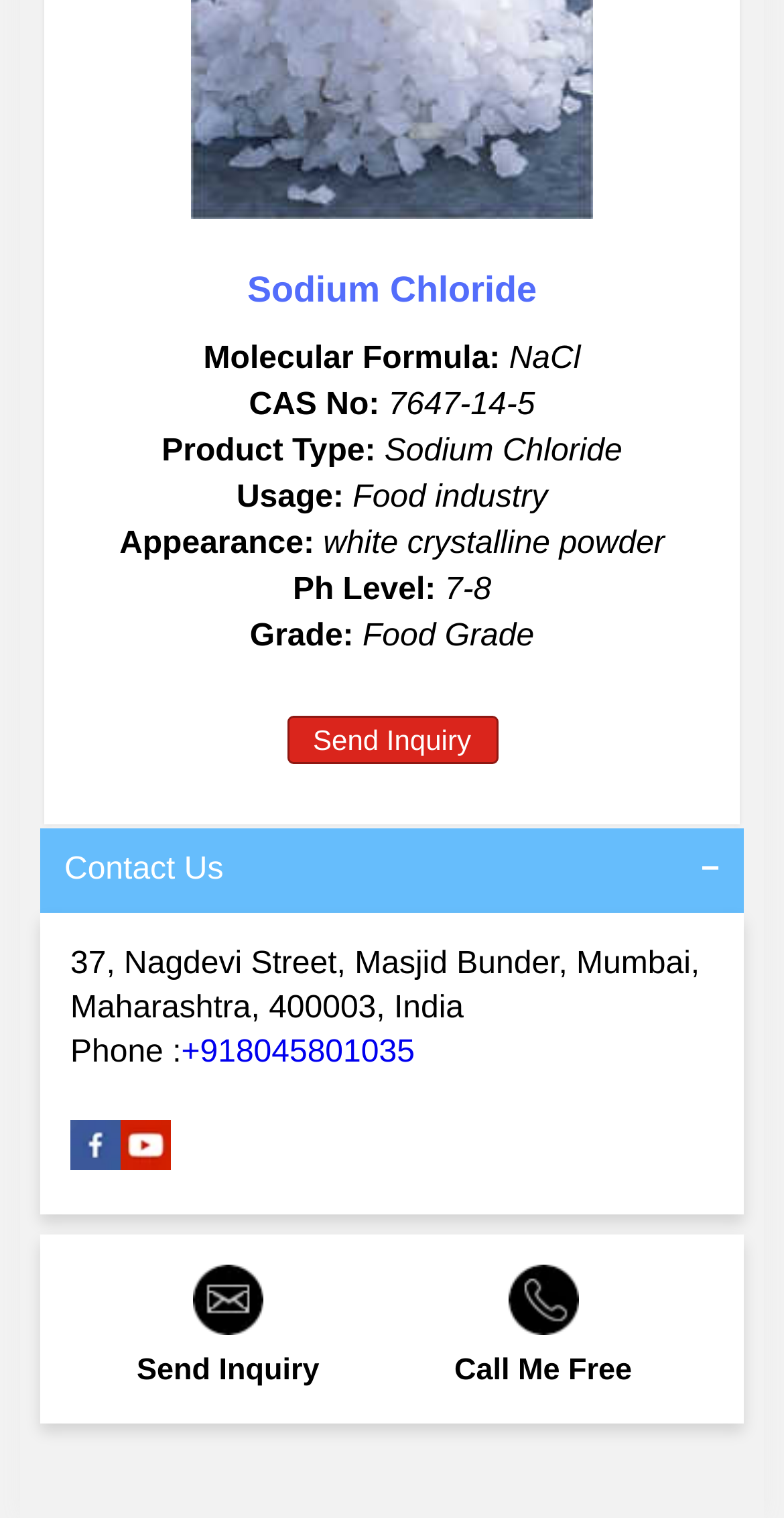Given the element description Call Me Free, predict the bounding box coordinates for the UI element in the webpage screenshot. The format should be (top-left x, top-left y, bottom-right x, bottom-right y), and the values should be between 0 and 1.

[0.492, 0.862, 0.894, 0.918]